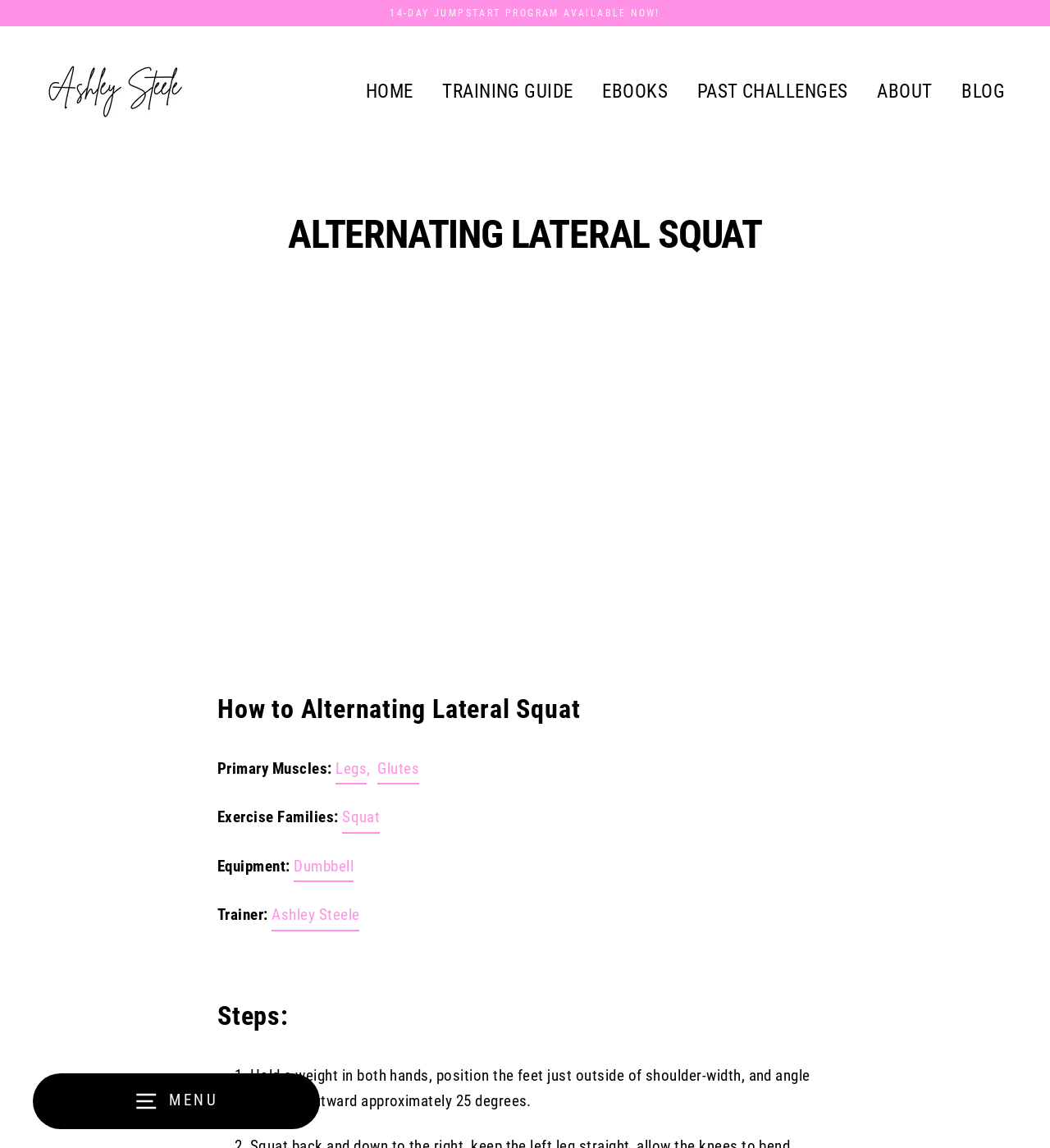What is the name of the fitness trainer?
Refer to the image and give a detailed answer to the question.

The answer can be found by looking at the link element with the text 'Ashley Steele' which is located at the top of the webpage, and also by looking at the 'Trainer:' section which also mentions 'Ashley Steele'.